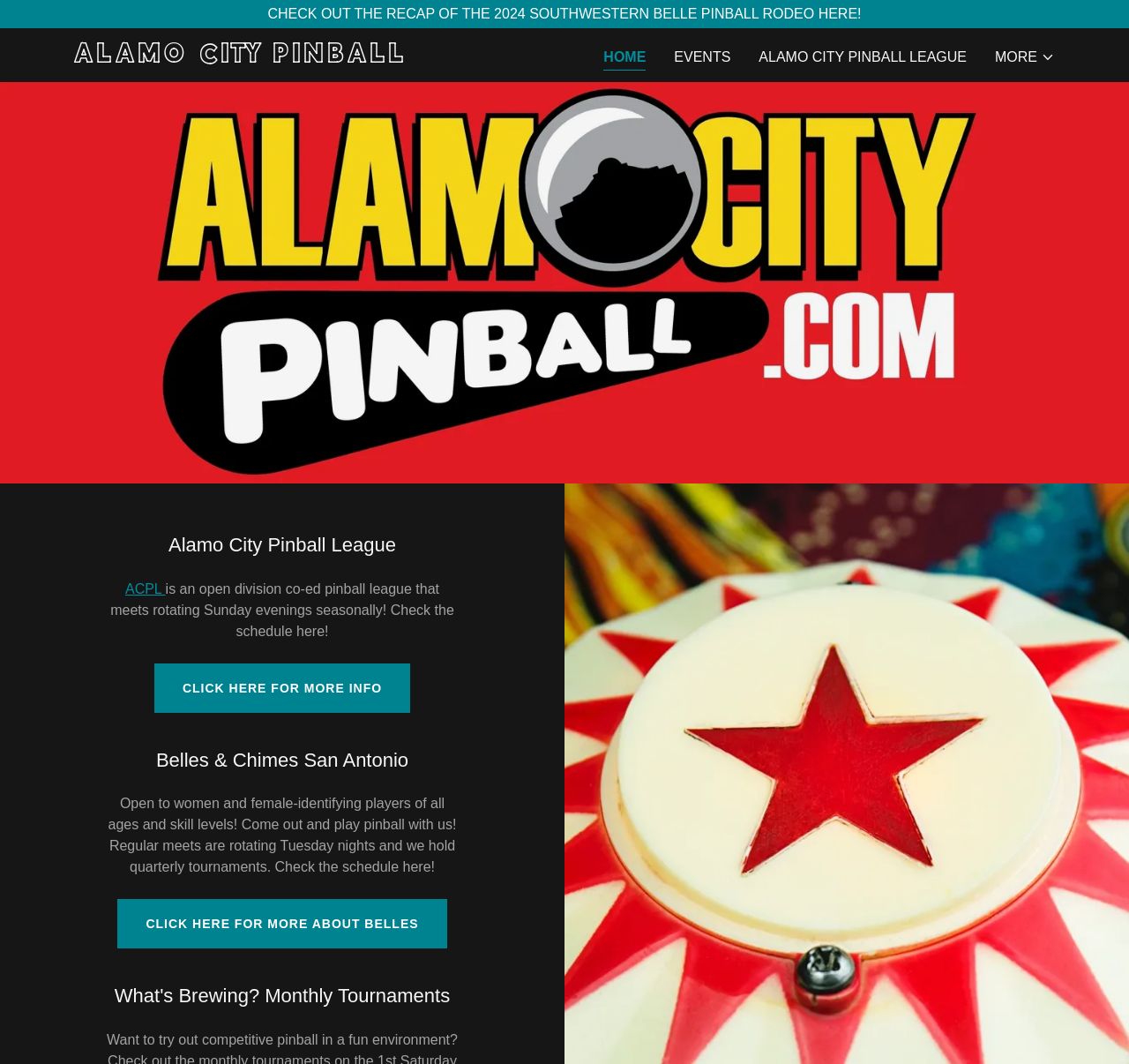What is the name of the monthly tournament?
Please provide a comprehensive answer to the question based on the webpage screenshot.

I found the answer by looking at the heading element with the text 'What's Brewing? Monthly Tournaments'.